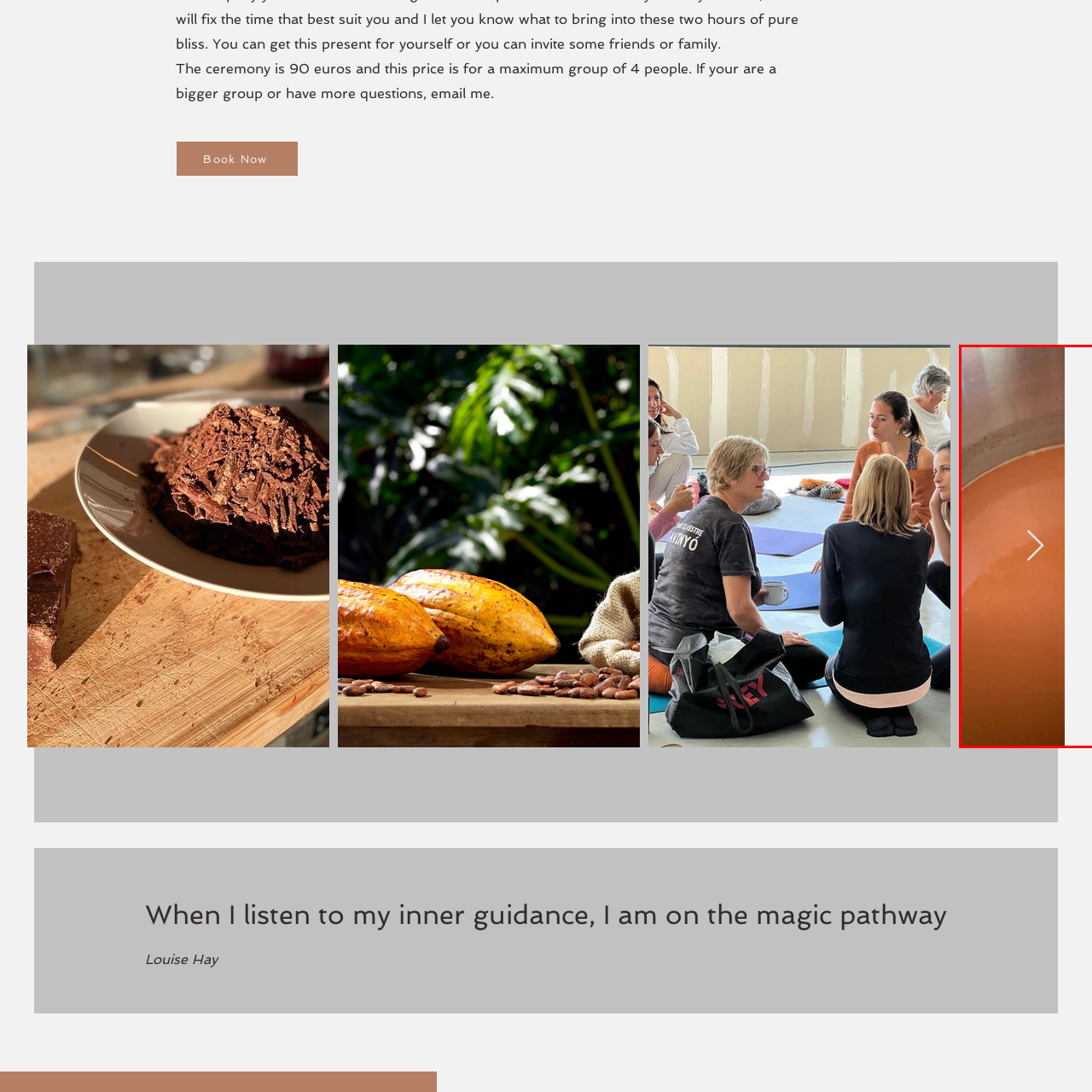Elaborate on the visual content inside the red-framed section with detailed information.

The image showcases a close-up view of a smooth, rich liquid in a pot, likely a preparation for a cacao ceremony. The warm, earthy tones of the liquid suggest it may be a cacao mix, traditionally used in spiritual and healing rituals. The pot's metallic interior reflects a soft light, emphasizing the creamy texture of the content. This visual invites viewers to engage in the ceremonial experience, which is part of a gathering that offers a cacao ceremony priced at 90 euros for up to four participants. Perfect for those looking to enhance their connection to self and community through this ancient practice.